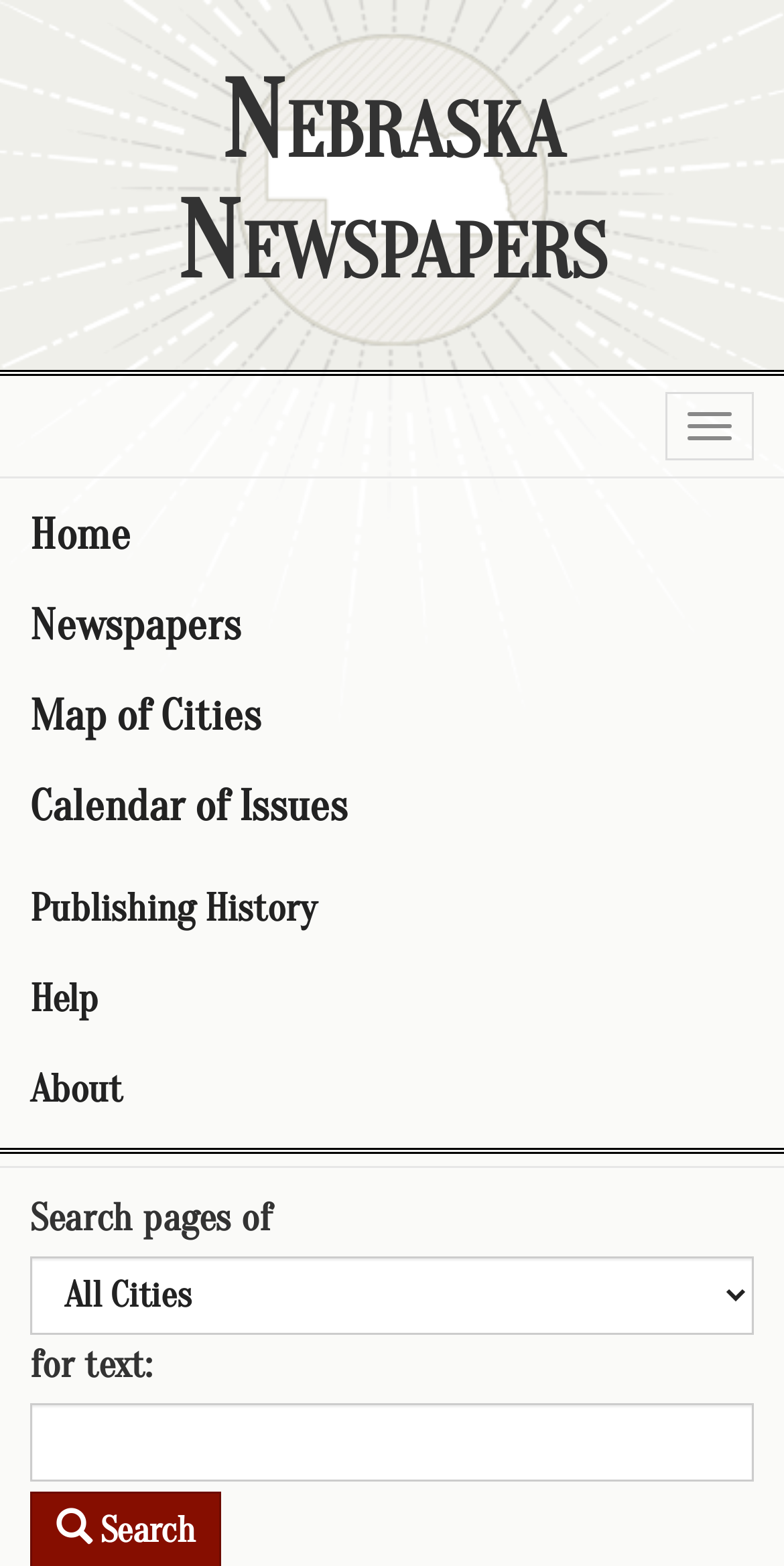Bounding box coordinates are specified in the format (top-left x, top-left y, bottom-right x, bottom-right y). All values are floating point numbers bounded between 0 and 1. Please provide the bounding box coordinate of the region this sentence describes: Calendar of Issues

[0.0, 0.486, 1.0, 0.544]